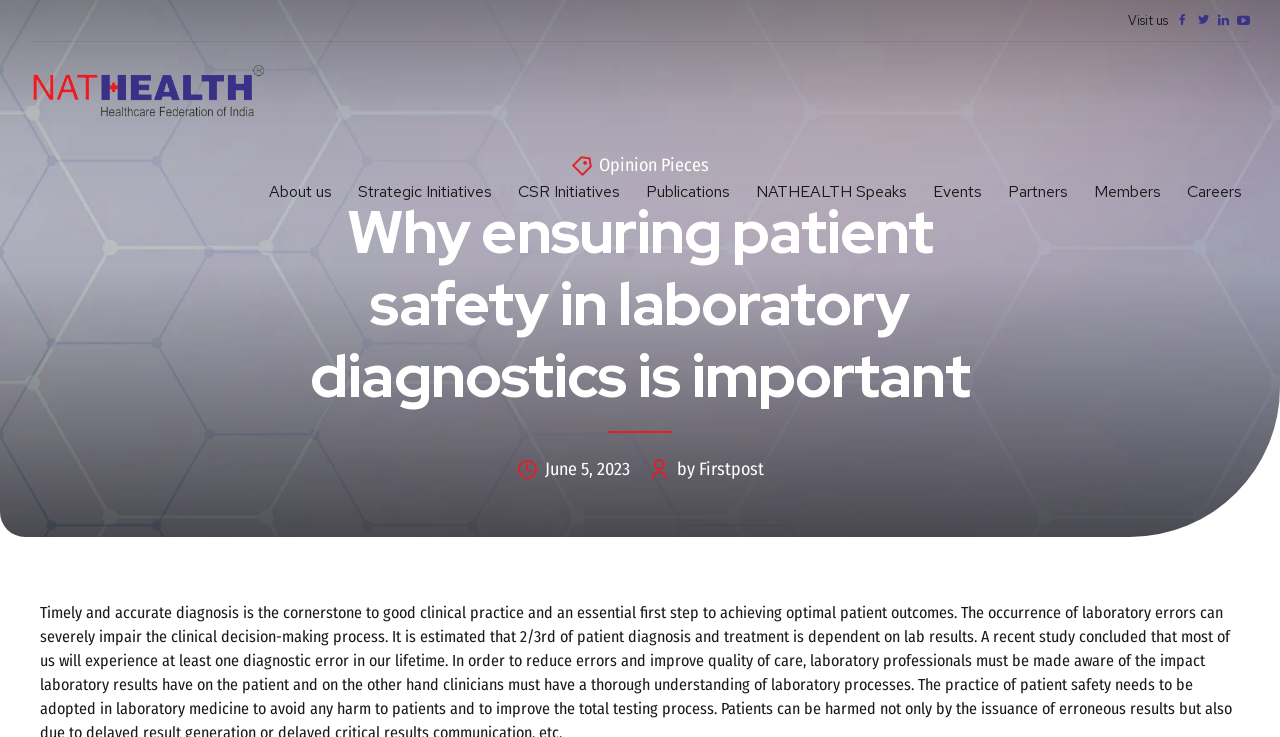When was the article published?
Using the image provided, answer with just one word or phrase.

June 5, 2023